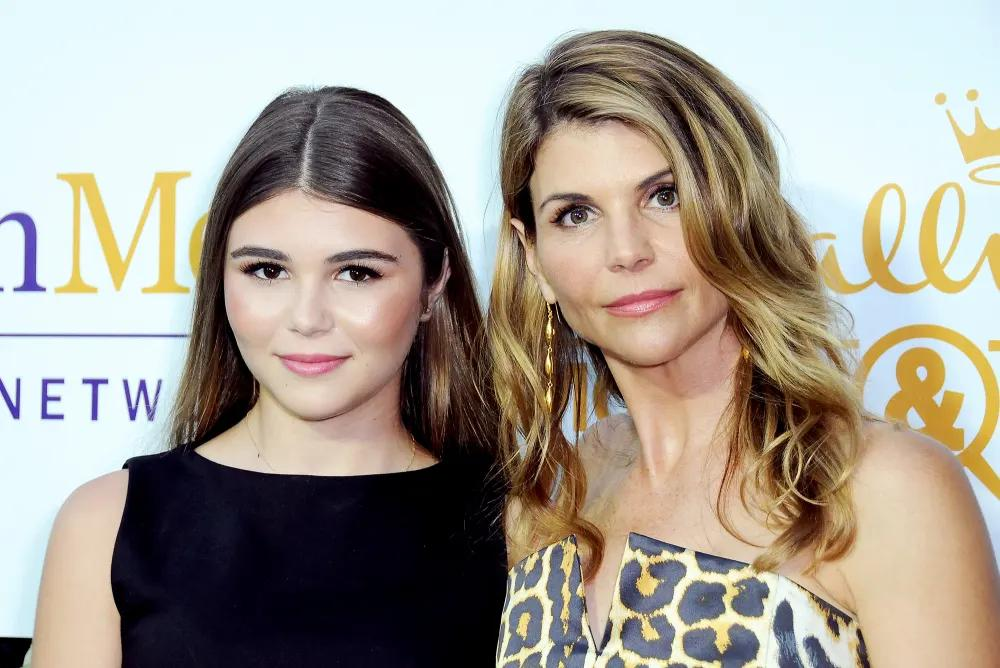Create an extensive caption that includes all significant details of the image.

The image features a striking moment between two women, a mother and daughter, at a public appearance. The daughter is sporting a sleek black dress, her hair falling gently around her shoulders, exuding youthful grace. The mother stands proudly beside her, dressed in a fashionable outfit adorned with a leopard print design, capturing a blend of elegance and style. Their expressions convey a sense of resilience and unity, especially significant in light of past controversies surrounding their family. The backdrop, though slightly blurred, hints at a glamorous event, emphasizing the spotlight they find themselves in. This image is presented in connection to a narrative about Hewlett Packard's decision to end its partnership with a public figure, showcasing the implications of public perception and ethical considerations in branding.